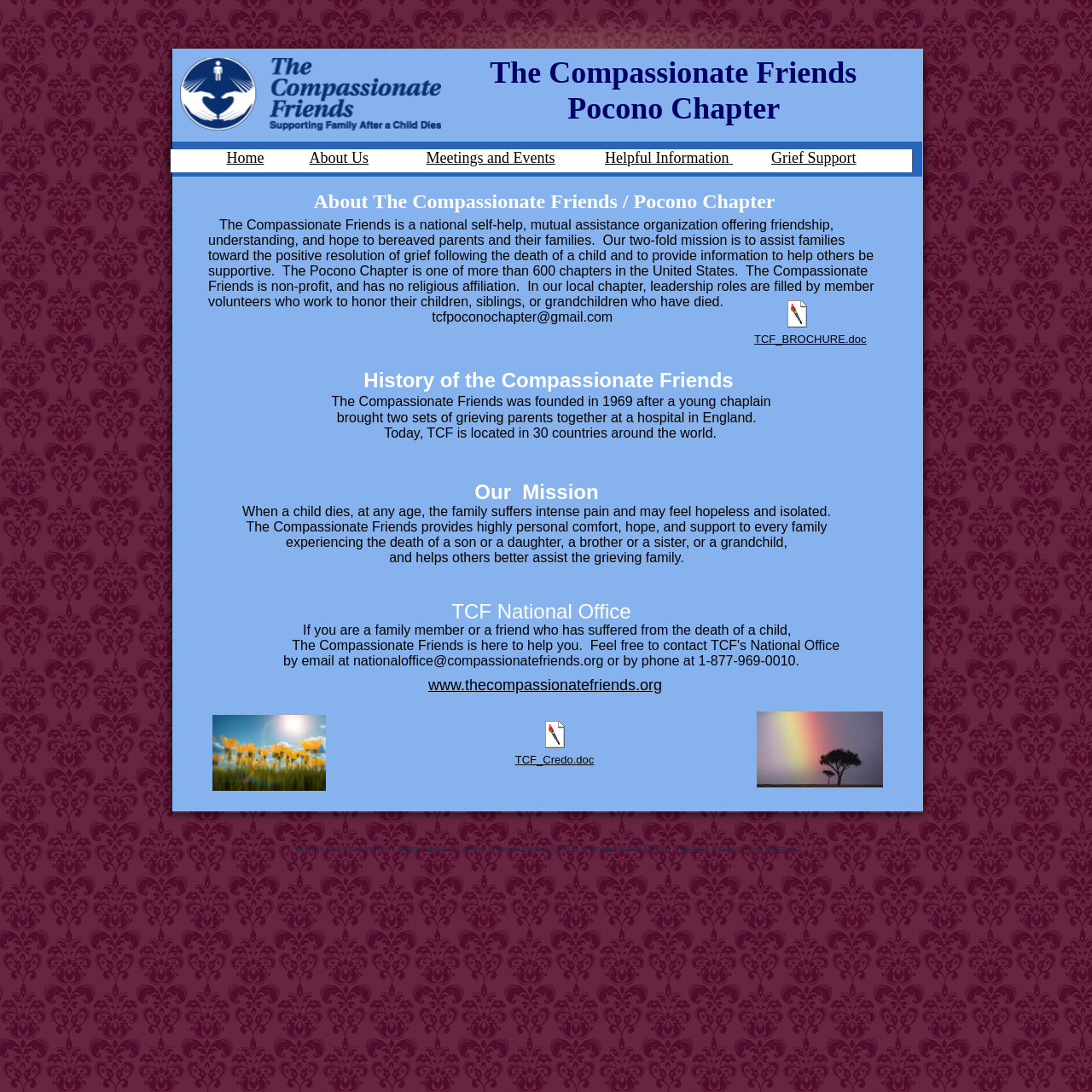Locate the bounding box coordinates of the region to be clicked to comply with the following instruction: "Click the Grief Support link". The coordinates must be four float numbers between 0 and 1, in the form [left, top, right, bottom].

[0.706, 0.137, 0.784, 0.152]